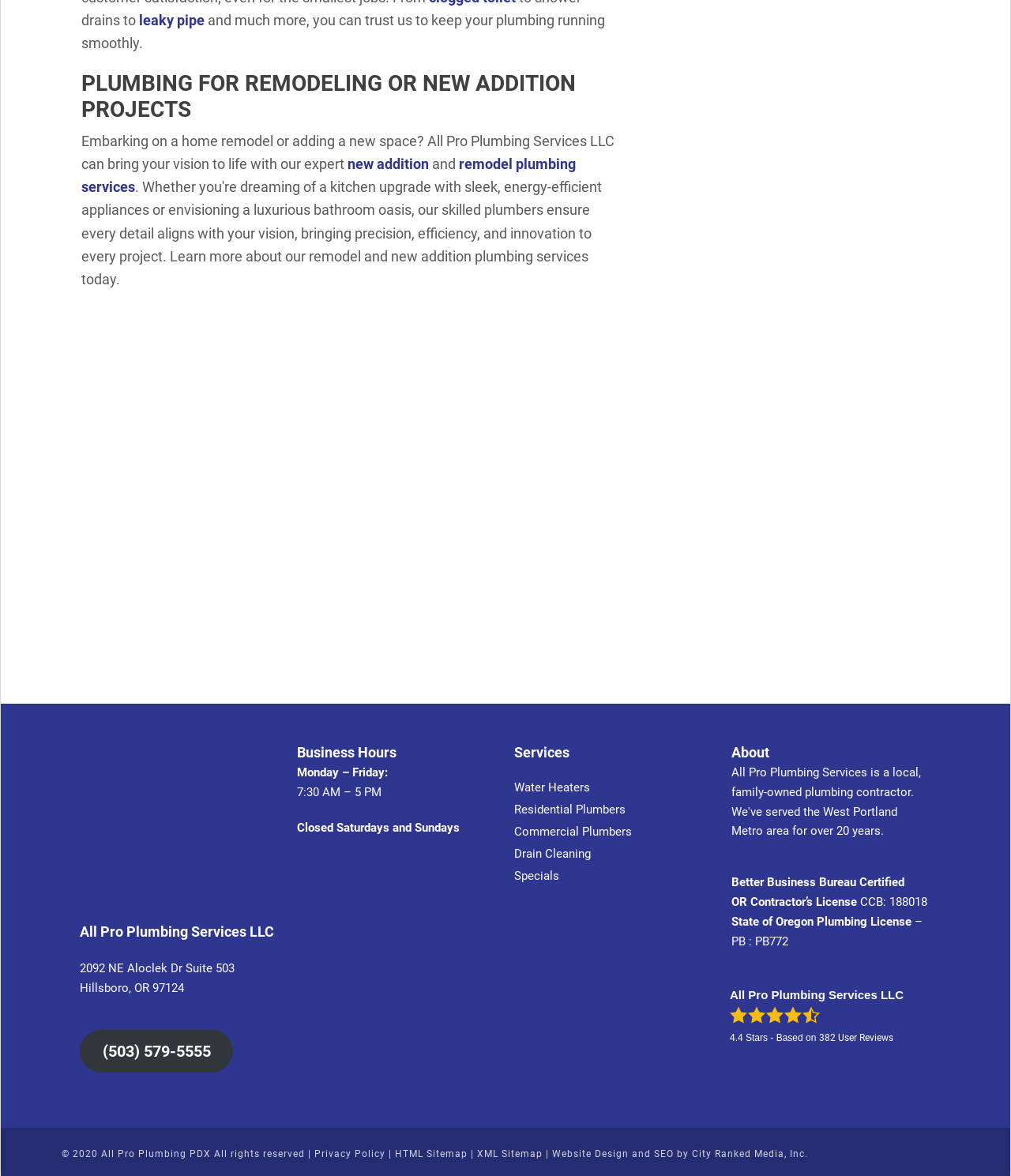Please reply with a single word or brief phrase to the question: 
What is the rating of the company?

4.4